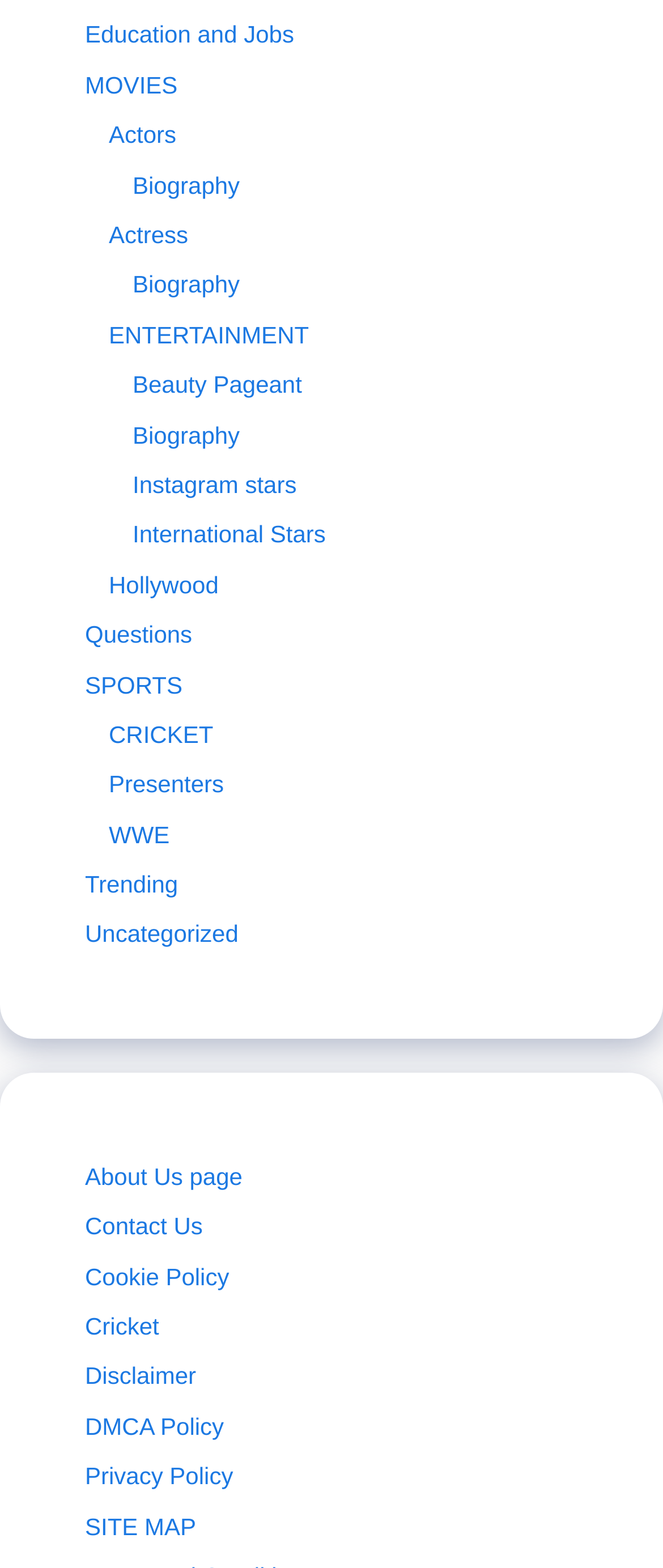Select the bounding box coordinates of the element I need to click to carry out the following instruction: "Go to Cricket".

[0.164, 0.46, 0.322, 0.477]